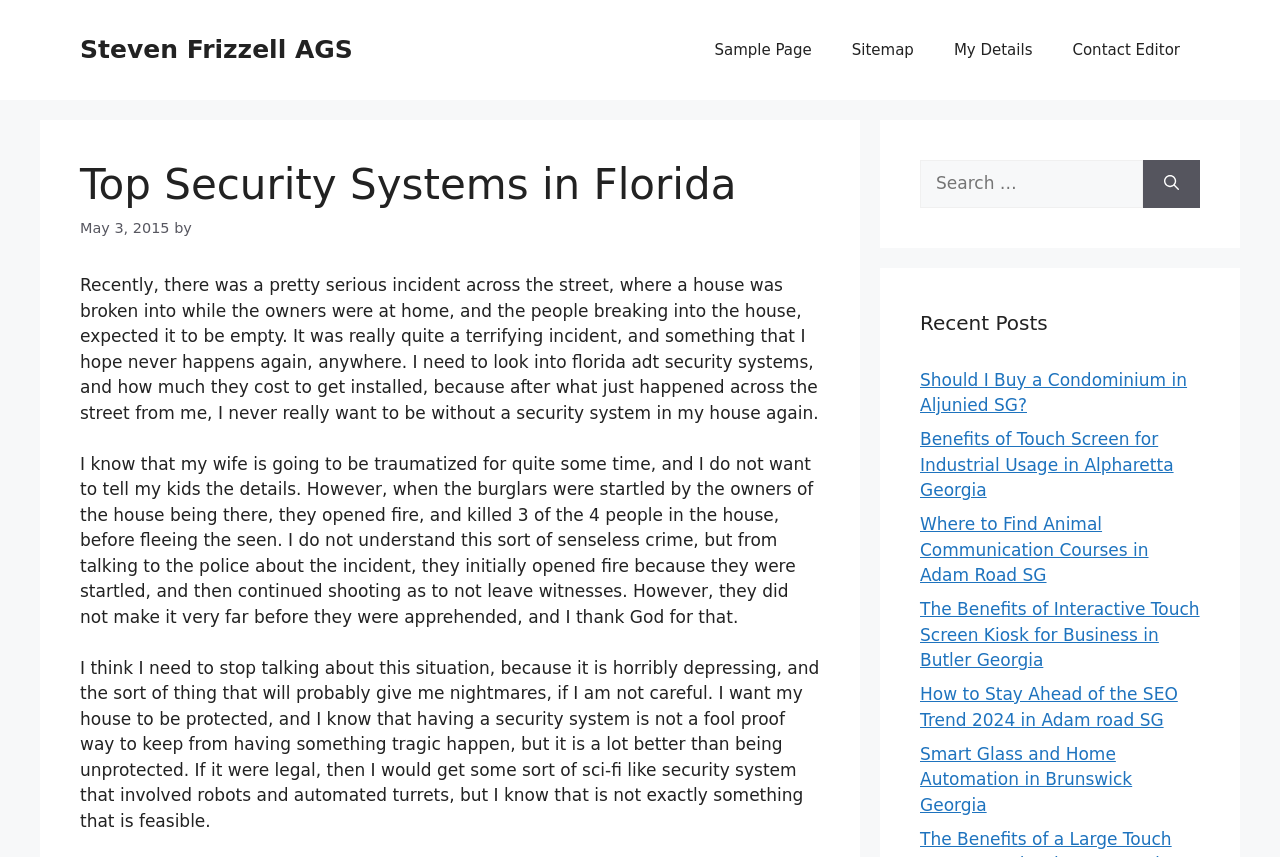What is the purpose of the search box?
Can you provide an in-depth and detailed response to the question?

The search box is located in the complementary section of the webpage and allows users to search for specific content within the site. The search box is accompanied by a 'Search' button, indicating that users can enter keywords or phrases to find relevant information on the site.